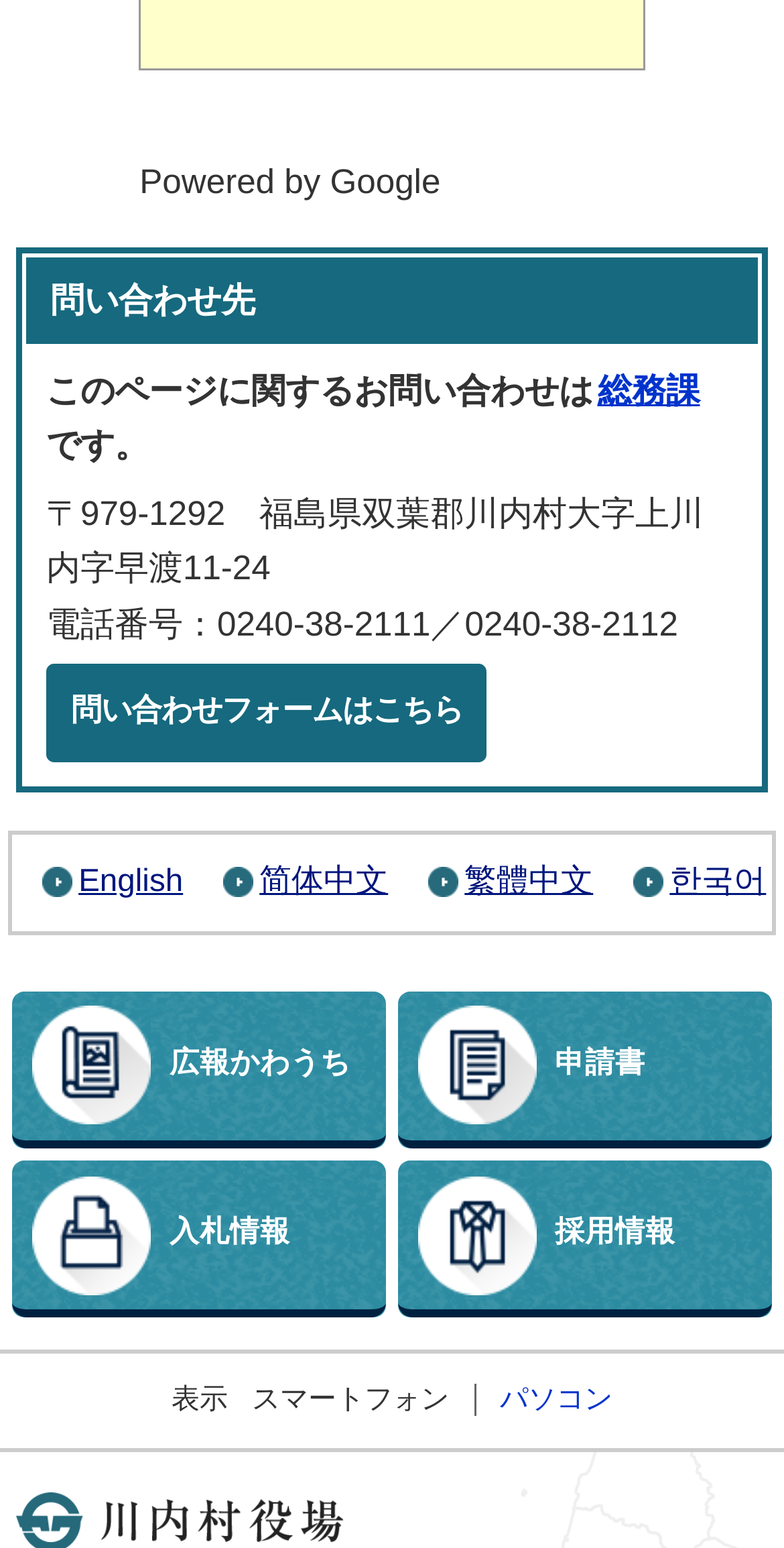Please specify the bounding box coordinates of the clickable region necessary for completing the following instruction: "Contact the general affairs department". The coordinates must consist of four float numbers between 0 and 1, i.e., [left, top, right, bottom].

[0.762, 0.24, 0.893, 0.265]